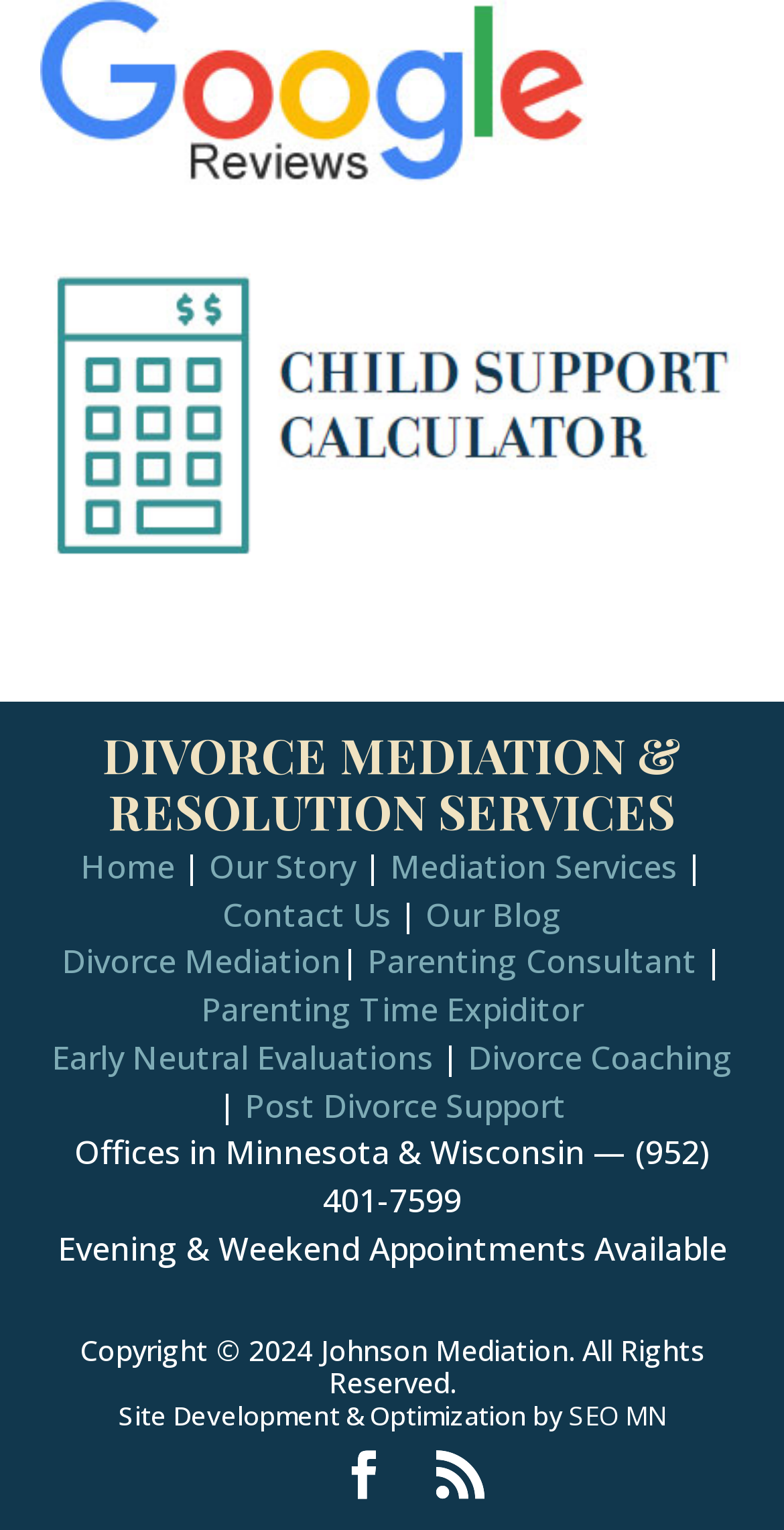Please answer the following question using a single word or phrase: 
What is the phone number for appointments?

(952) 401-7599